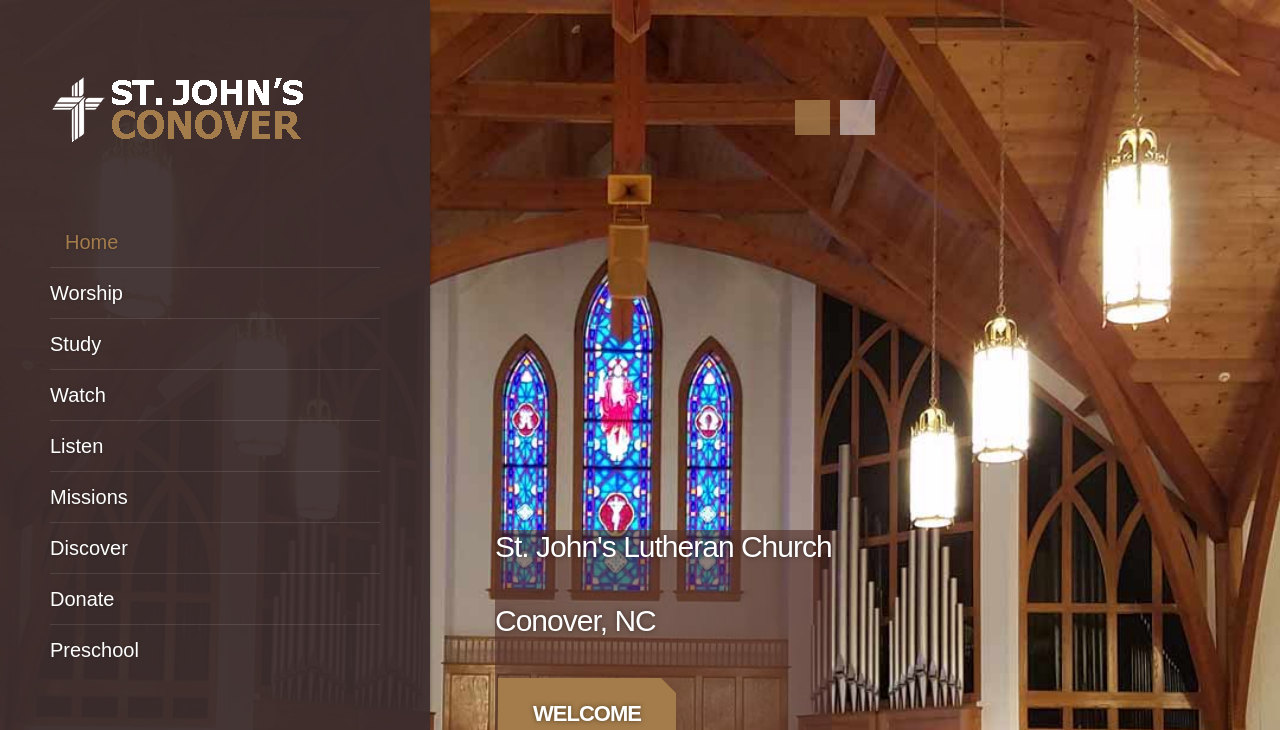Please predict the bounding box coordinates (top-left x, top-left y, bottom-right x, bottom-right y) for the UI element in the screenshot that fits the description: alt="St. John's Lutheran Church"

[0.039, 0.136, 0.238, 0.158]